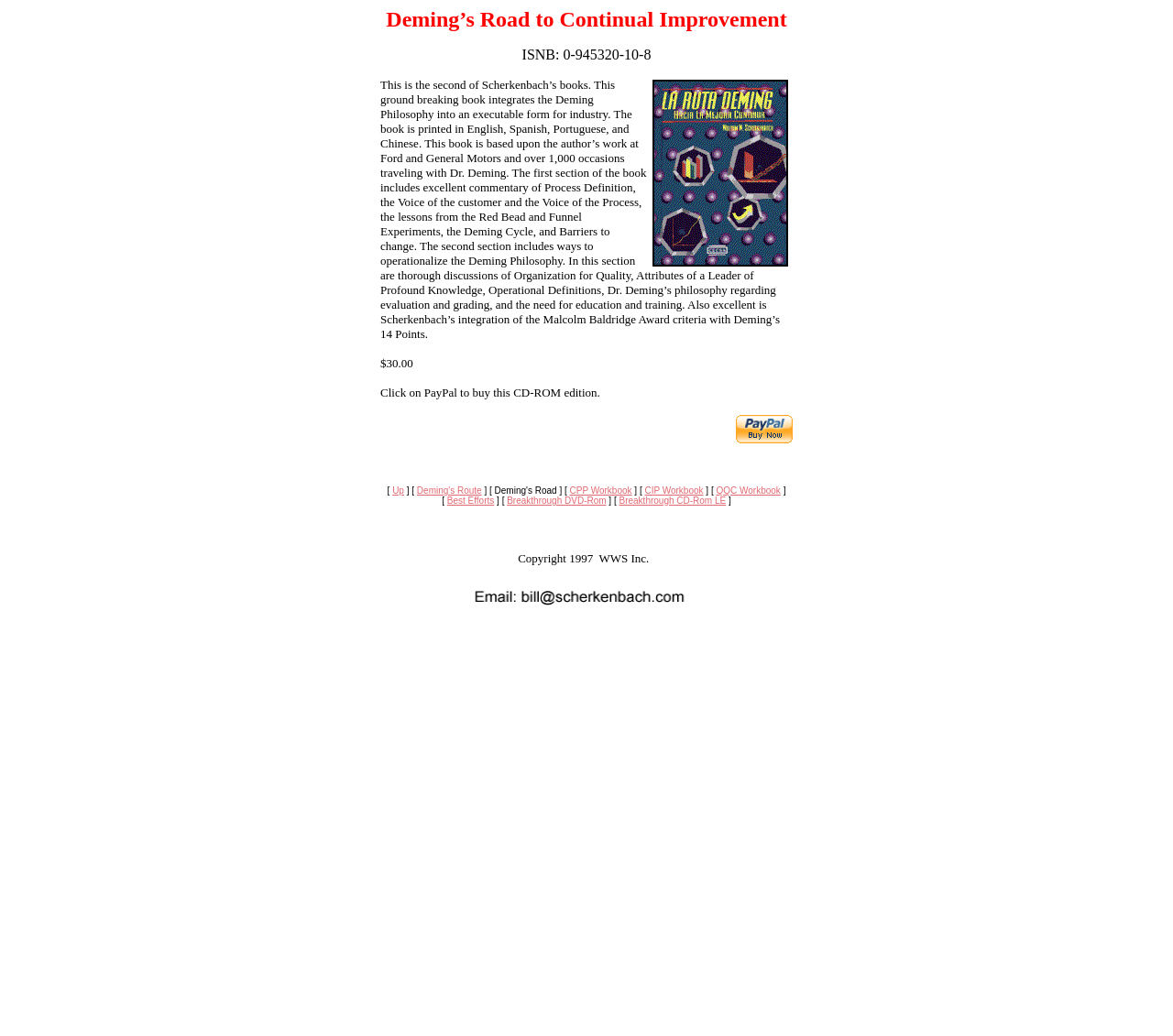Generate a comprehensive description of the webpage.

The webpage is about Deming's Road, a book that integrates the Deming Philosophy into an executable form for industry. The book is described in detail, including its content, author's background, and languages it is printed in. The page has a prominent section that allows users to order the book, with a call-to-action button "Order Now!" and a PayPal link to buy the CD-ROM edition.

Above the book description, there is a table with a row of links, including "Up", "Deming's Route", "Deming's Road", and several workbooks. These links are aligned horizontally and take up about half of the page's width.

Below the book description, there is a copyright notice that reads "Copyright 1997 WWS Inc." accompanied by an image. This section is located at the bottom of the page.

The overall layout of the page is simple, with a focus on presenting information about the book and providing a clear call-to-action for users to order it.